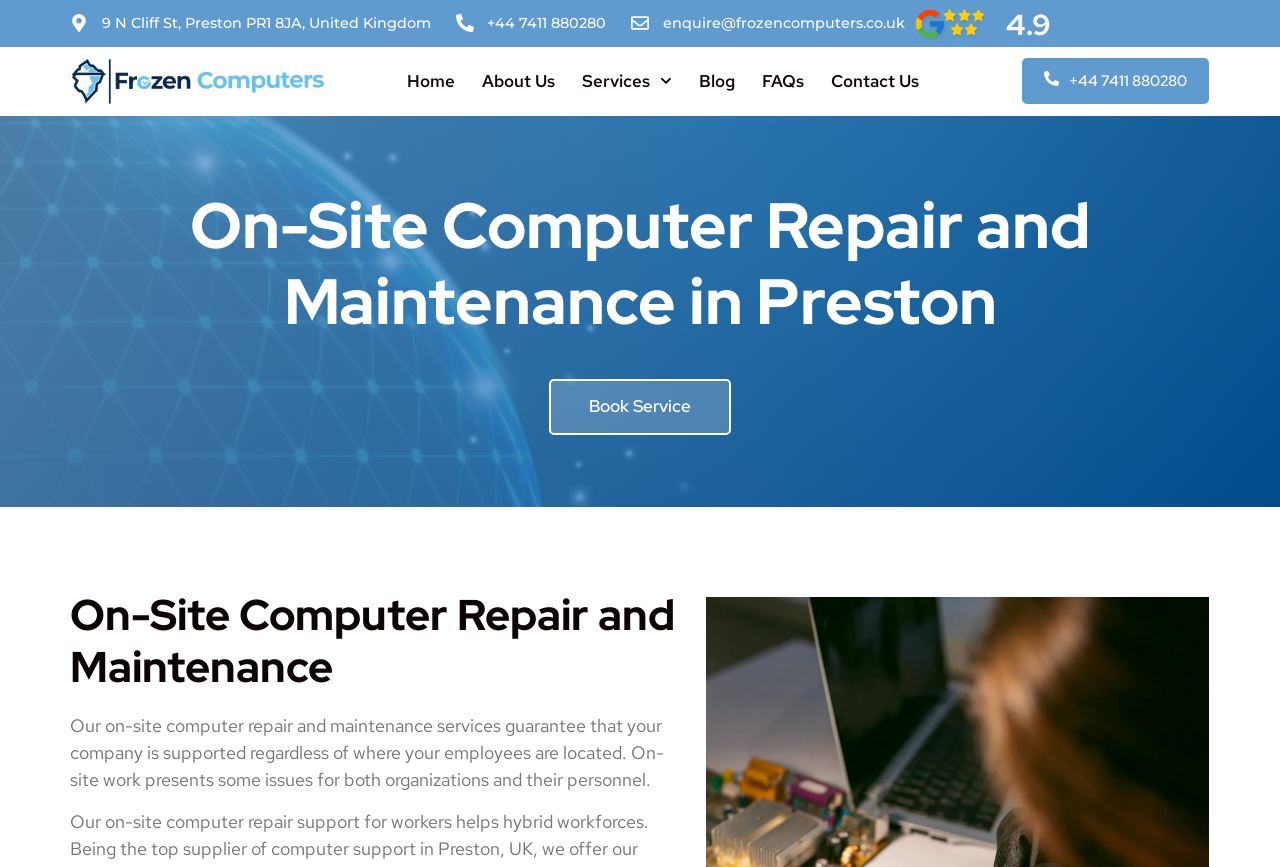What is the rating of the computer repair service on Google?
Provide a one-word or short-phrase answer based on the image.

4.9